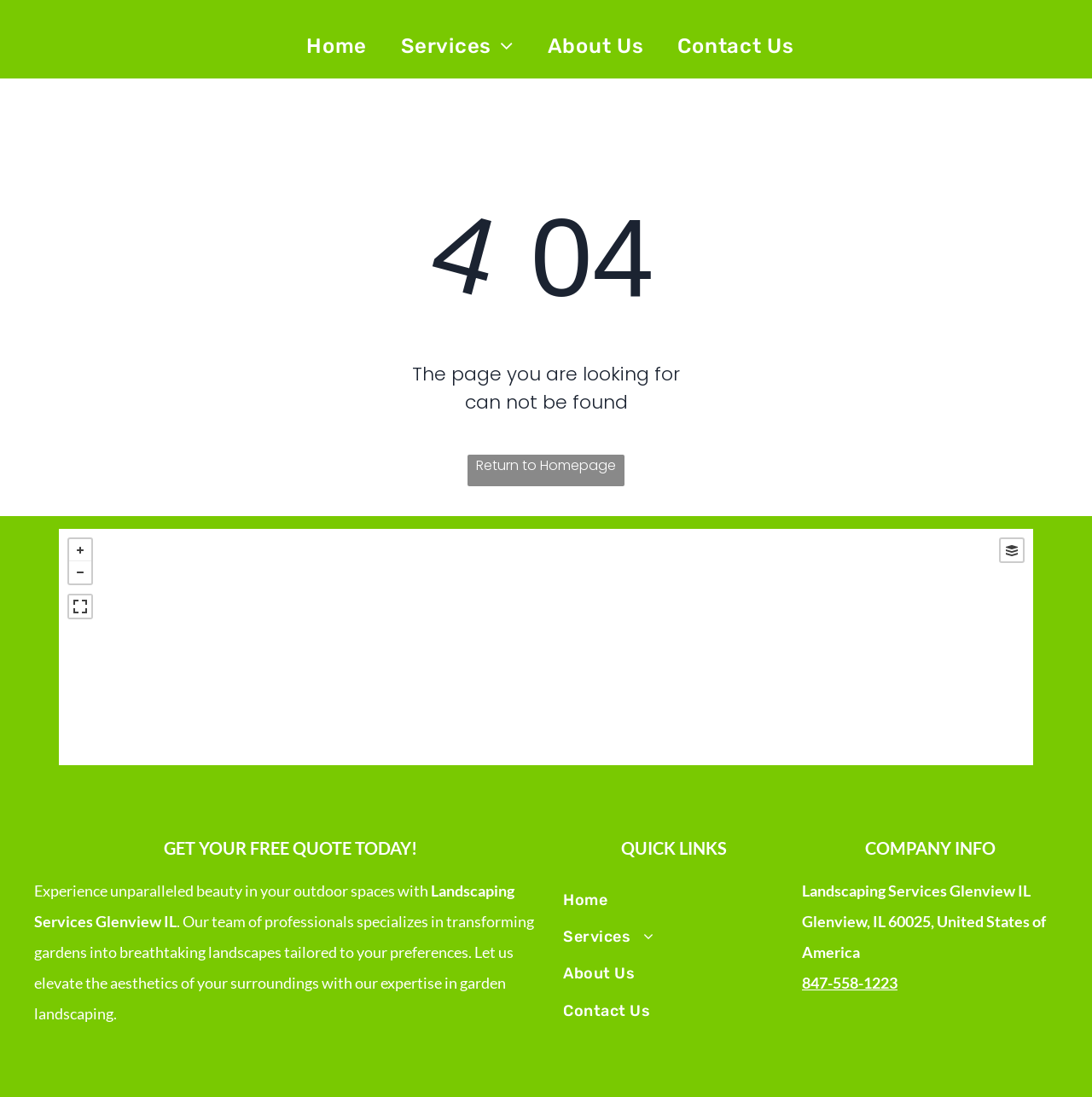What is the name of the city where the company is located?
Could you answer the question in a detailed manner, providing as much information as possible?

I found the city where the company is located by looking at the company's address at the bottom of the webpage. The address is Glenview, IL 60025, United States of America, so the city is Glenview.